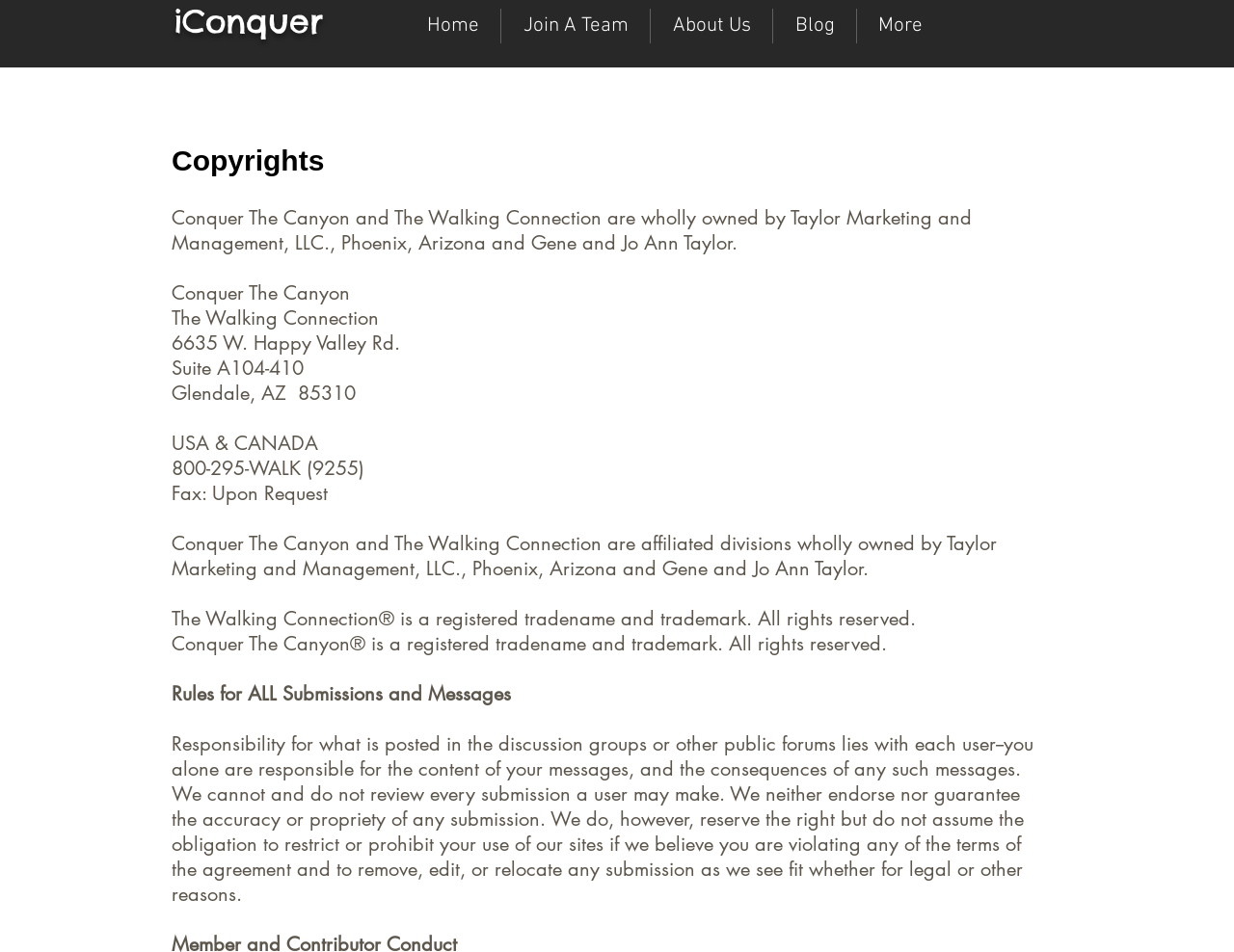Can you give a detailed response to the following question using the information from the image? What is the status of The Walking Connection and Conquer The Canyon?

From the webpage, we can see that the status is mentioned in the text 'The Walking Connection is a registered tradename and trademark. All rights reserved.' and 'Conquer The Canyon is a registered tradename and trademark. All rights reserved.'